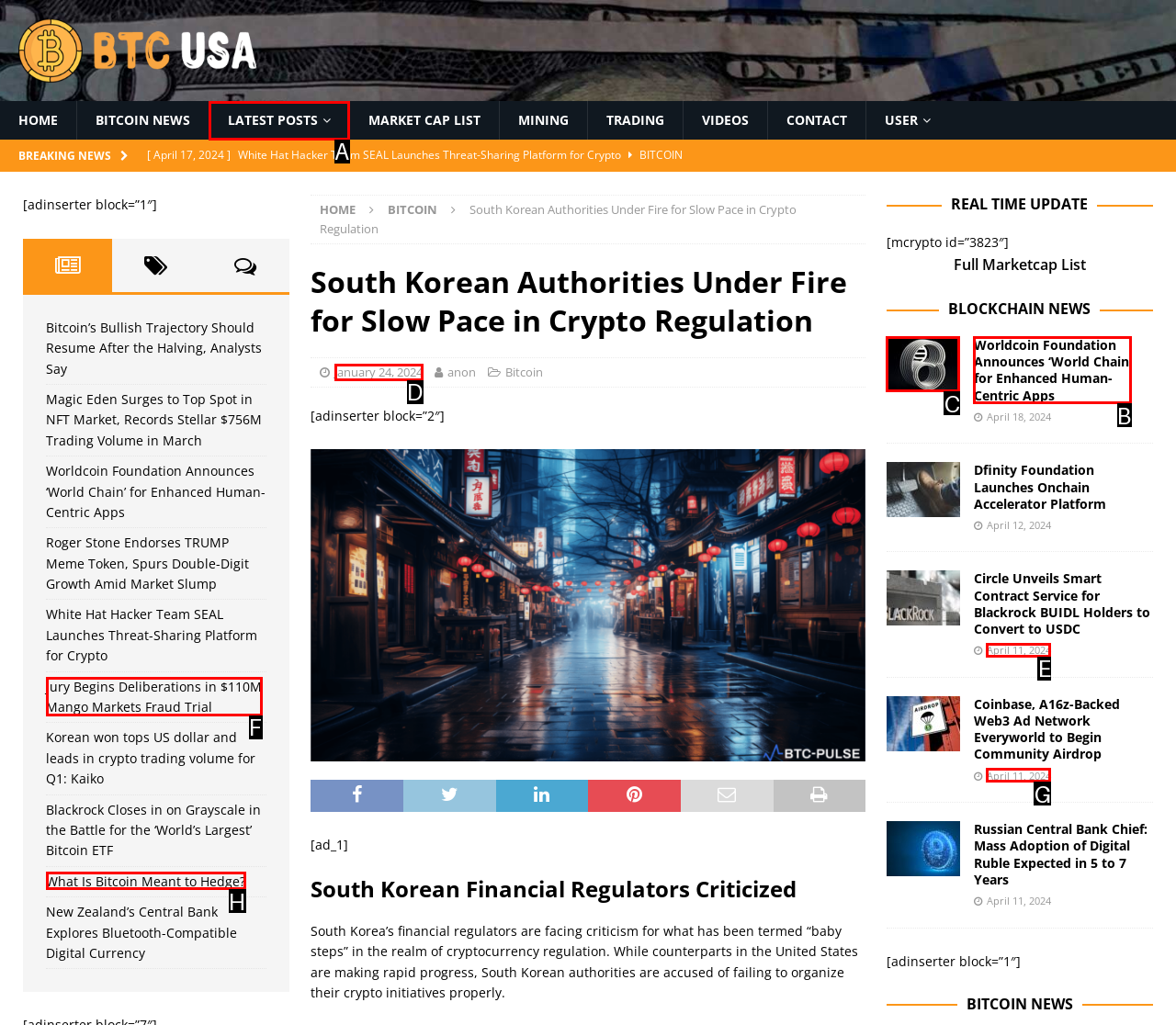Indicate the UI element to click to perform the task: Click on the 'Worldcoin Foundation Announces ‘World Chain’ for Enhanced Human-Centric Apps' link. Reply with the letter corresponding to the chosen element.

B